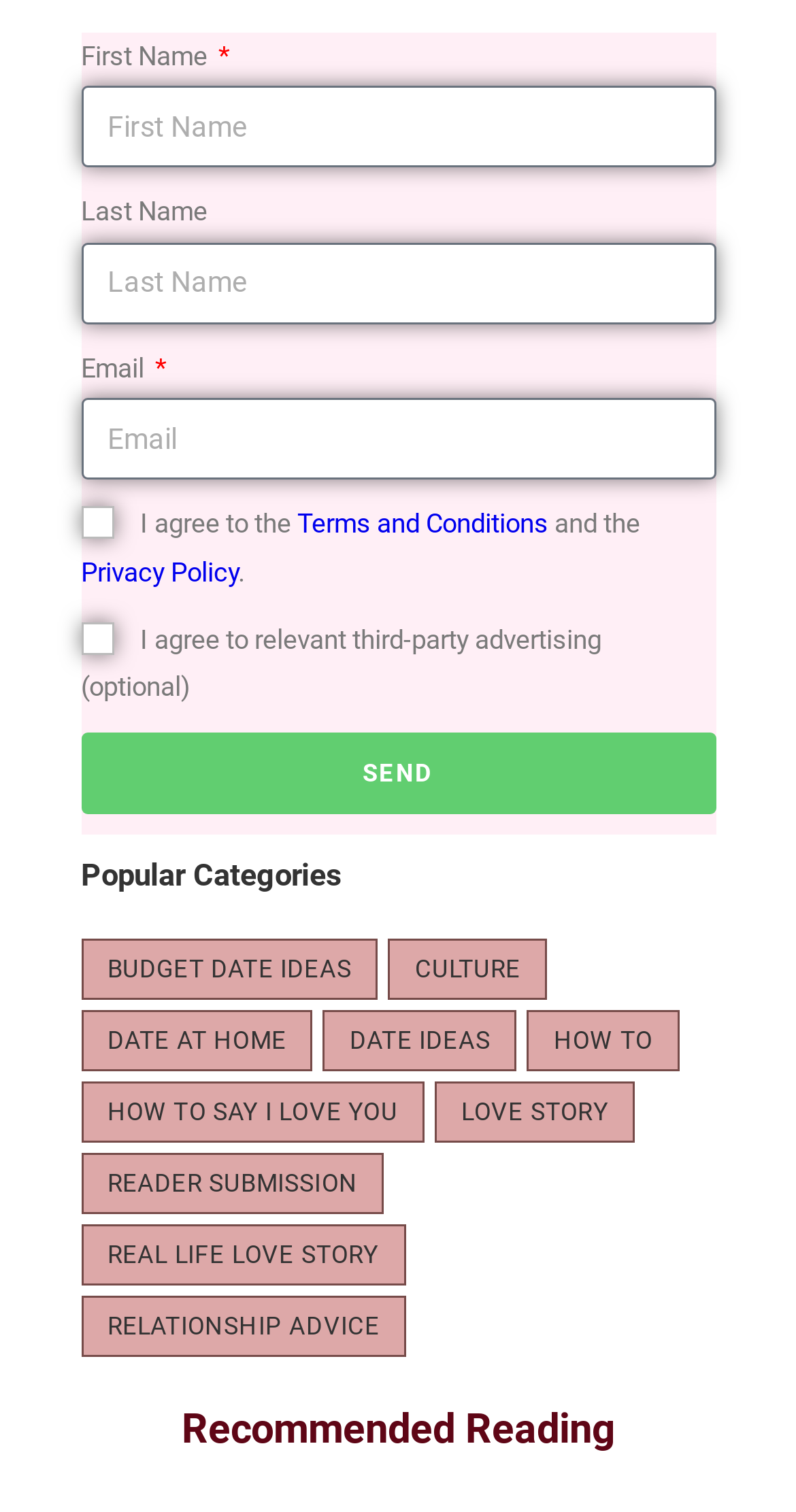From the given element description: "Date Ideas", find the bounding box for the UI element. Provide the coordinates as four float numbers between 0 and 1, in the order [left, top, right, bottom].

[0.406, 0.668, 0.65, 0.708]